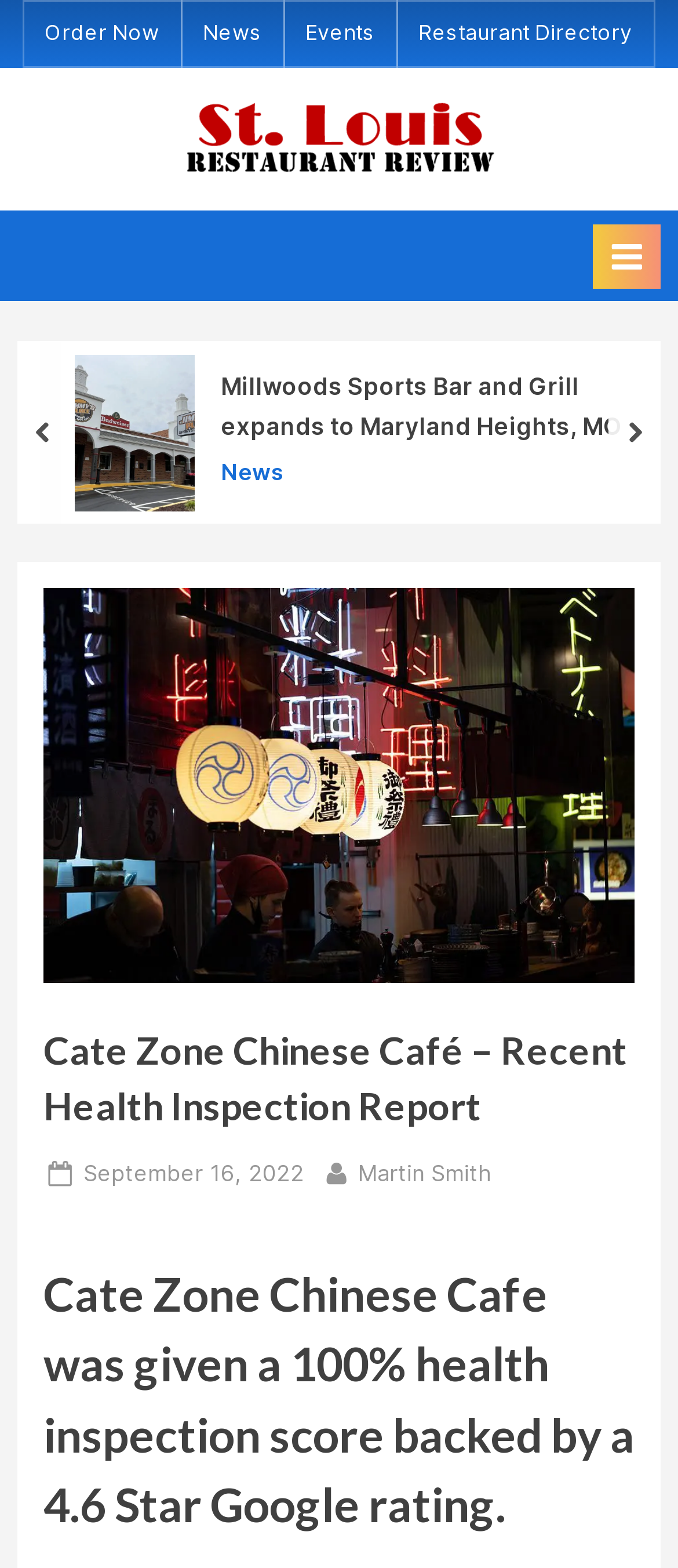Identify the bounding box coordinates of the region I need to click to complete this instruction: "Read Cate Zone Chinese Café – Recent Health Inspection Report".

[0.064, 0.652, 0.936, 0.725]